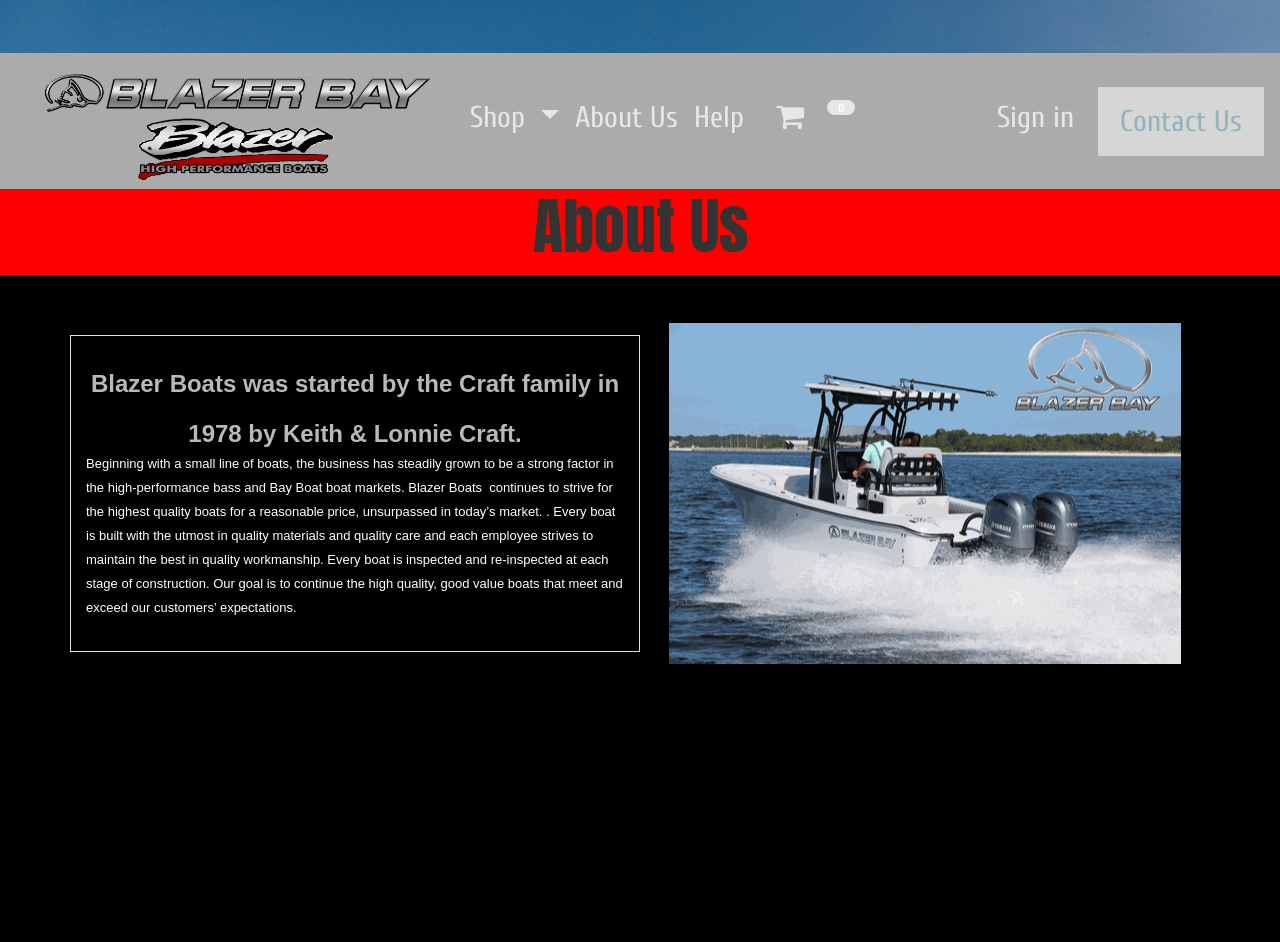Provide a one-word or one-phrase answer to the question:
What is the position of the 'Contact Us' link?

Top right corner